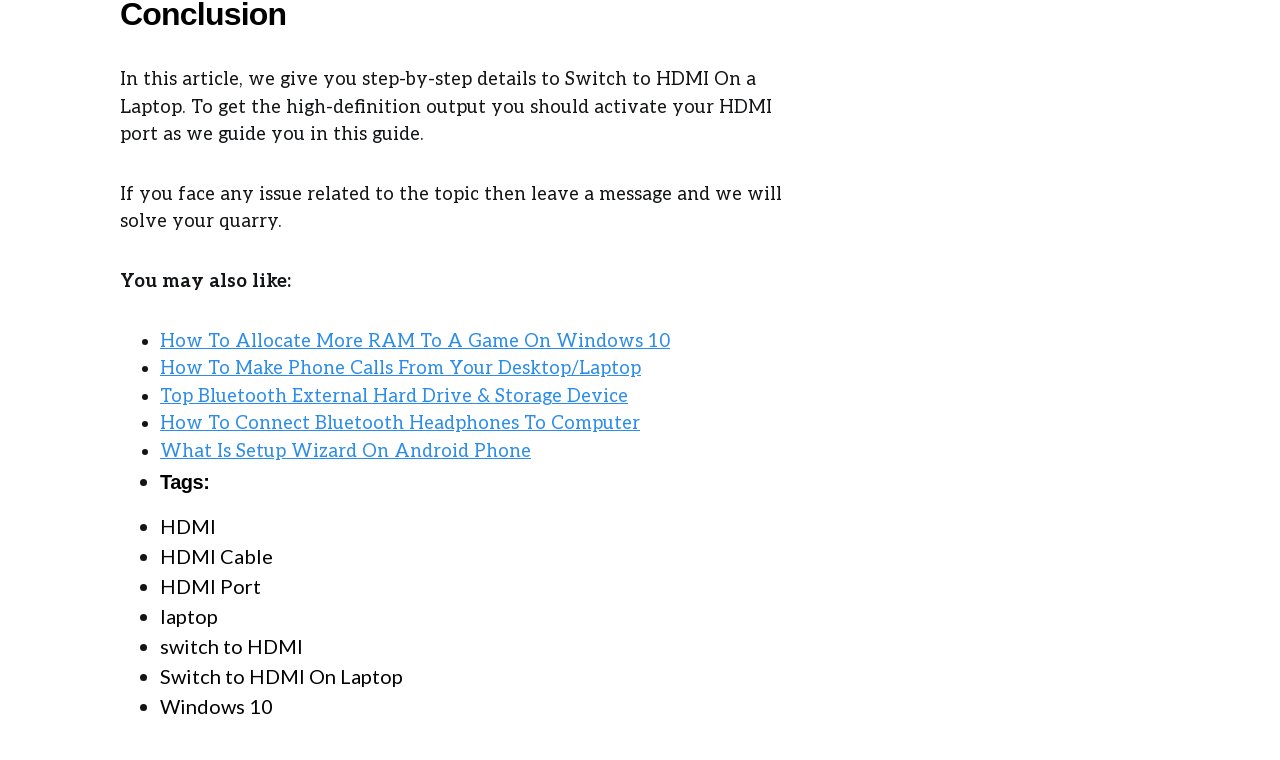What is the tone of the article?
Based on the content of the image, thoroughly explain and answer the question.

The tone of the article is helpful as it provides a step-by-step guide to solve a specific problem and also offers to help with any issues related to the topic, as mentioned in the second static text element.